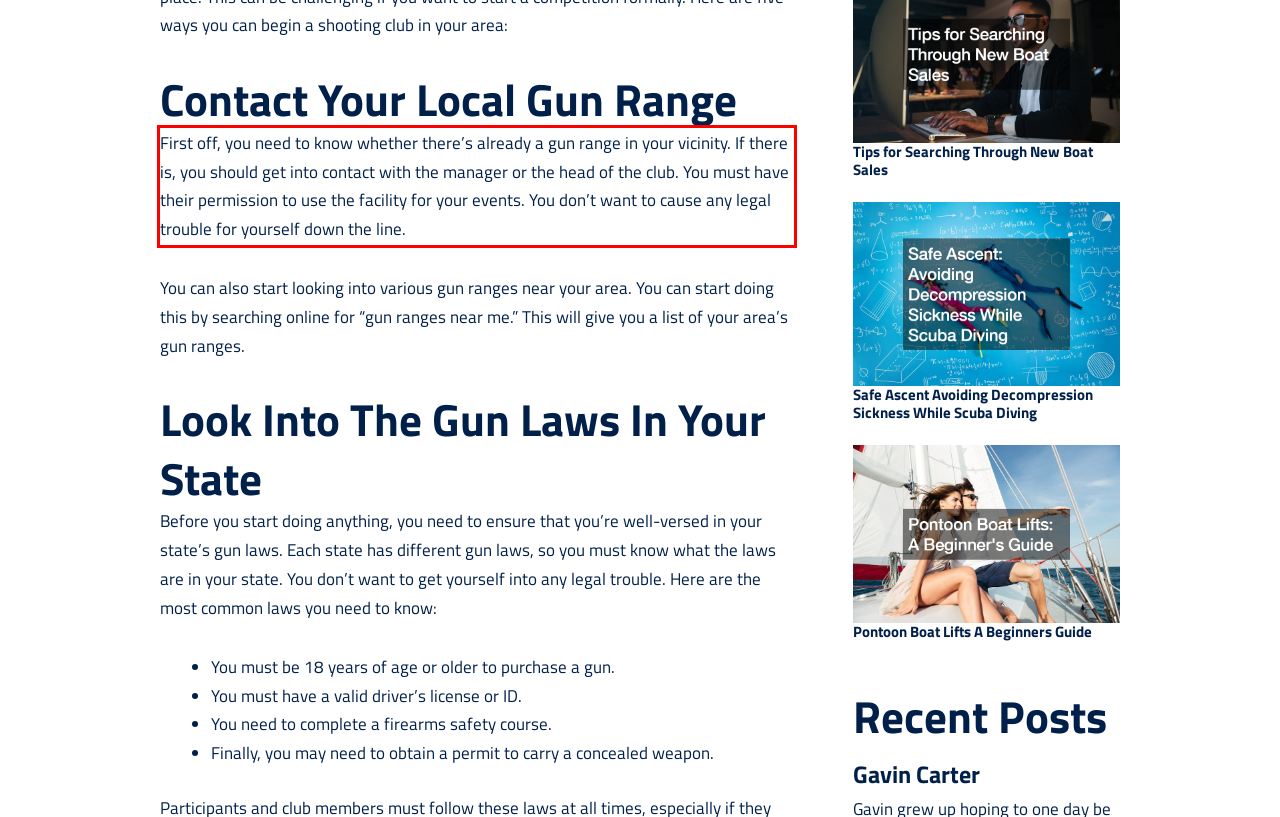Given the screenshot of a webpage, identify the red rectangle bounding box and recognize the text content inside it, generating the extracted text.

First off, you need to know whether there’s already a gun range in your vicinity. If there is, you should get into contact with the manager or the head of the club. You must have their permission to use the facility for your events. You don’t want to cause any legal trouble for yourself down the line.